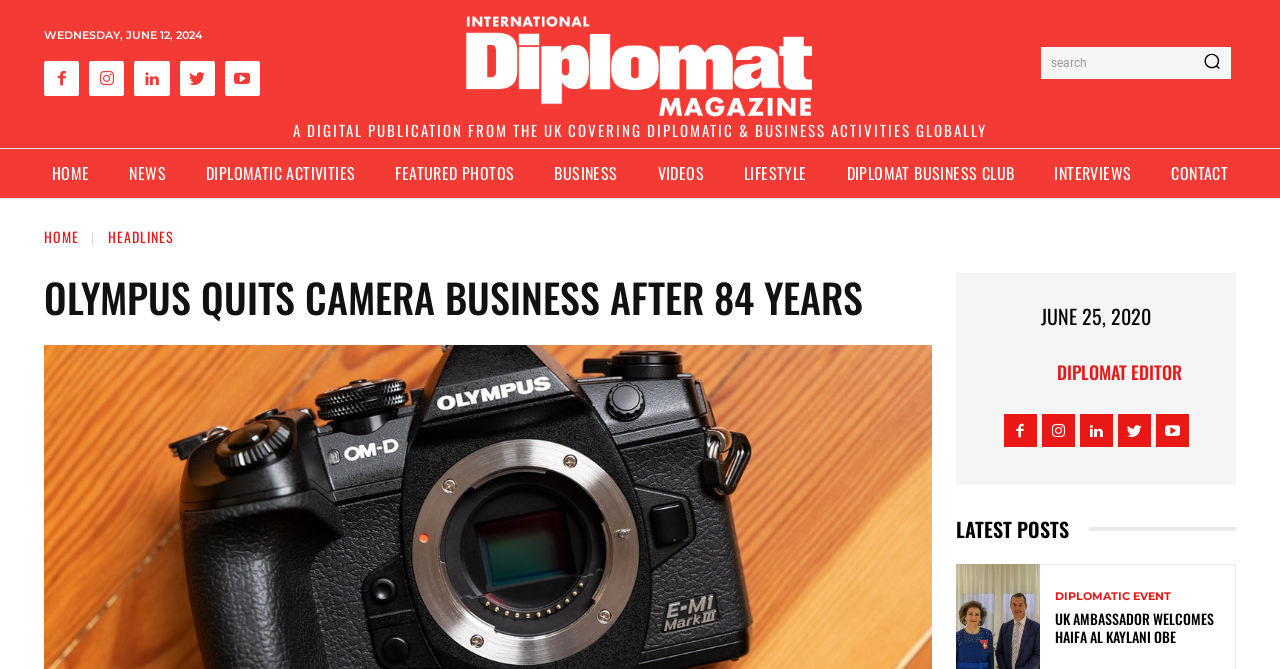Please identify the bounding box coordinates of the clickable element to fulfill the following instruction: "Click on 'Blog'". The coordinates should be four float numbers between 0 and 1, i.e., [left, top, right, bottom].

None